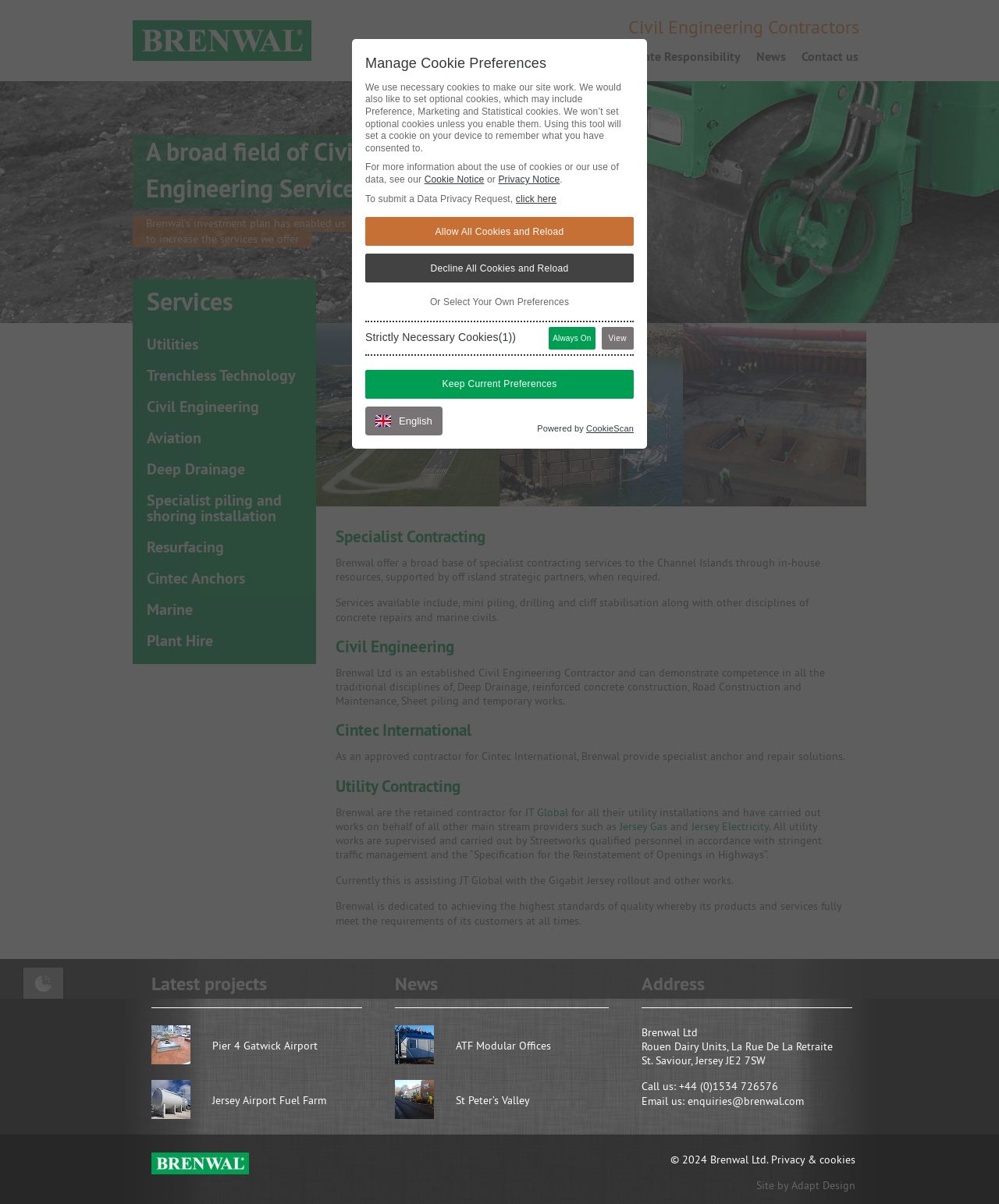Return the bounding box coordinates of the UI element that corresponds to this description: "Resurfacing". The coordinates must be given as four float numbers in the range of 0 and 1, [left, top, right, bottom].

[0.147, 0.446, 0.224, 0.463]